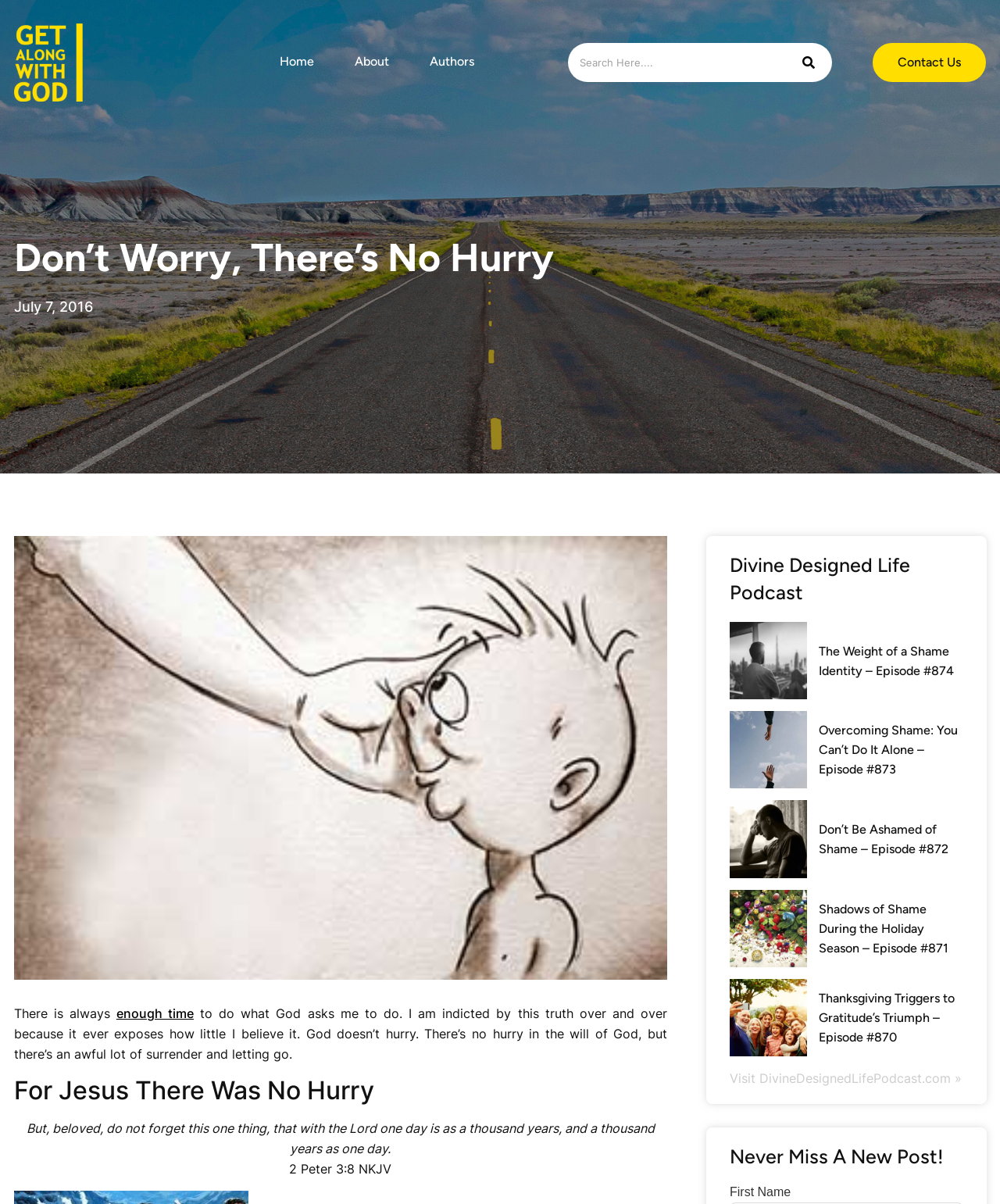Elaborate on the different components and information displayed on the webpage.

This webpage is titled "Don't Worry, There's No Hurry - GetAlongWithGod.com" and has a prominent heading "Don’t Worry, There’s No Hurry" at the top. Below the title, there is a horizontal navigation menu with links to "Home", "About", "Authors", and "Contact Us". On the right side of the navigation menu, there is a search bar with a search button.

The main content of the webpage is divided into two sections. The left section contains a heading "For Jesus There Was No Hurry" followed by a passage of text that discusses the concept of time and surrender in relation to God's will. The passage is accompanied by a quote from 2 Peter 3:8 NKJV.

The right section of the webpage is dedicated to the "Divine Designed Life Podcast" and features a series of podcast episodes with headings, links, and images. There are six episodes listed, each with a heading and a link to the episode. The episodes are titled "The Weight of a Shame Identity – Episode #874", "Overcoming Shame: You Can’t Do It Alone – Episode #873", "Don’t Be Ashamed of Shame – Episode #872", "Shadows of Shame During the Holiday Season – Episode #871", "Thanksgiving Triggers to Gratitude’s Triumph – Episode #870", and each has a corresponding image.

At the bottom of the webpage, there is a call-to-action link to "Visit DivineDesignedLifePodcast.com" and a heading "Never Miss A New Post!" with a form to enter a first name.